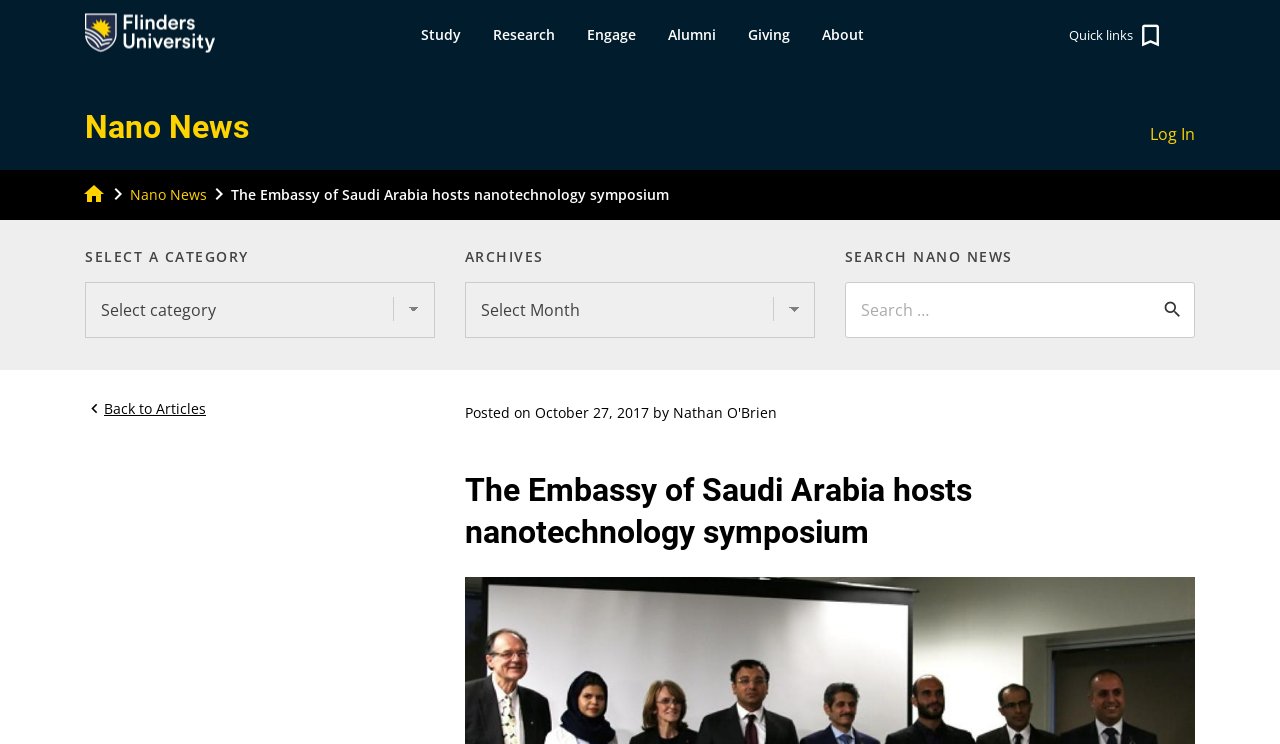Please identify the bounding box coordinates of the clickable area that will fulfill the following instruction: "Click on the 'Log In' link". The coordinates should be in the format of four float numbers between 0 and 1, i.e., [left, top, right, bottom].

[0.898, 0.164, 0.934, 0.196]